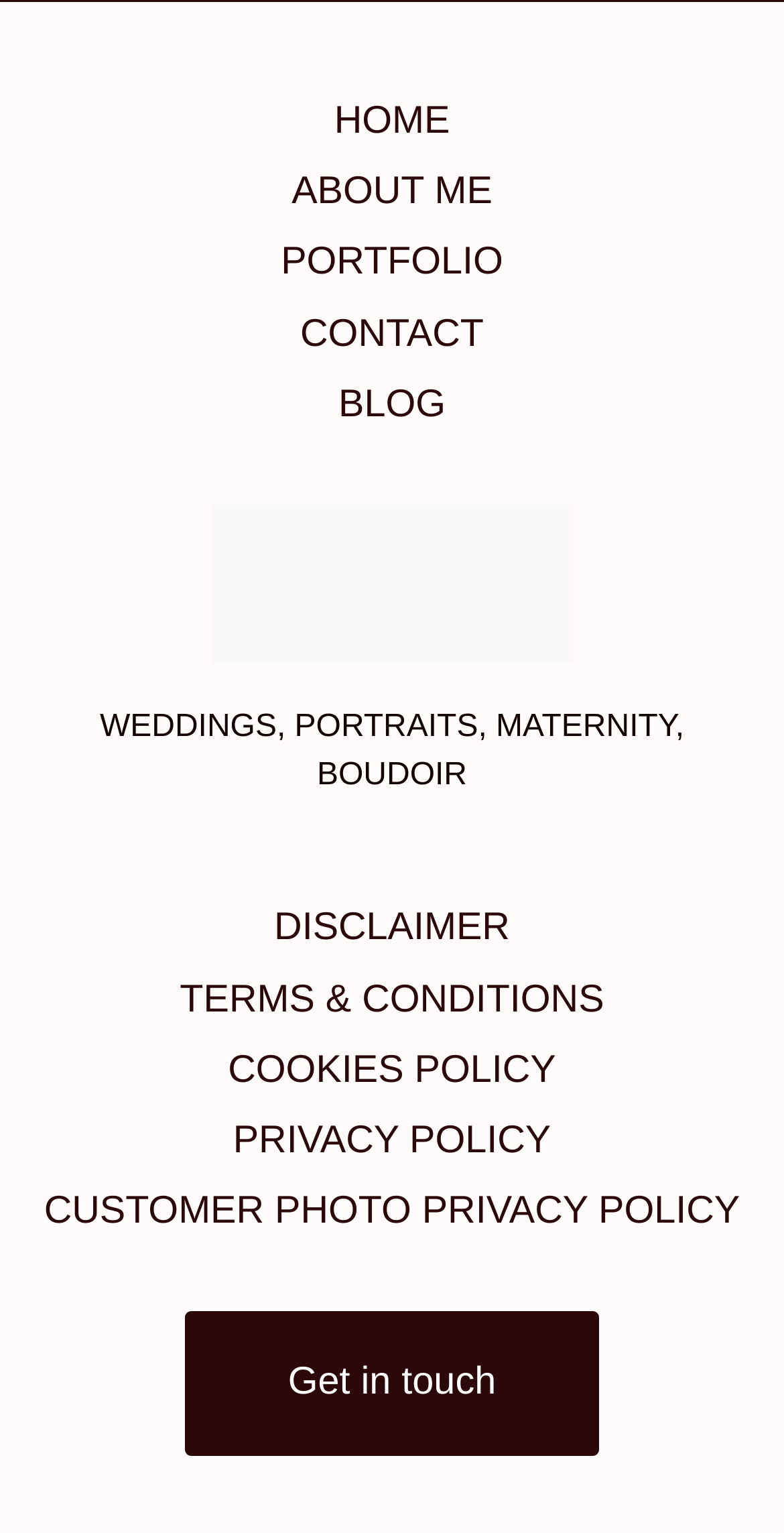Find and specify the bounding box coordinates that correspond to the clickable region for the instruction: "get in touch".

[0.237, 0.856, 0.763, 0.949]